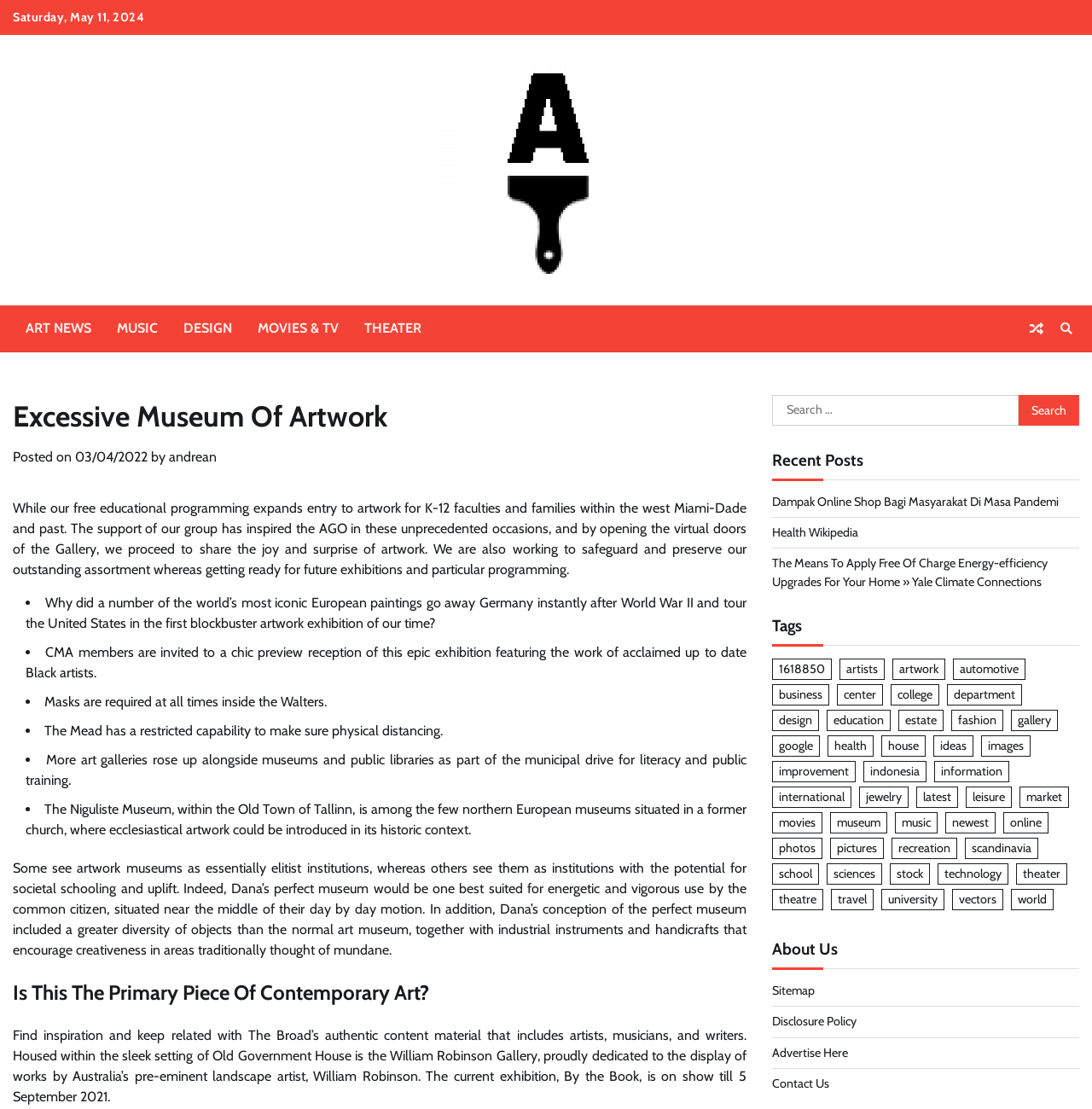Pinpoint the bounding box coordinates for the area that should be clicked to perform the following instruction: "Search for something".

[0.707, 0.356, 0.988, 0.384]